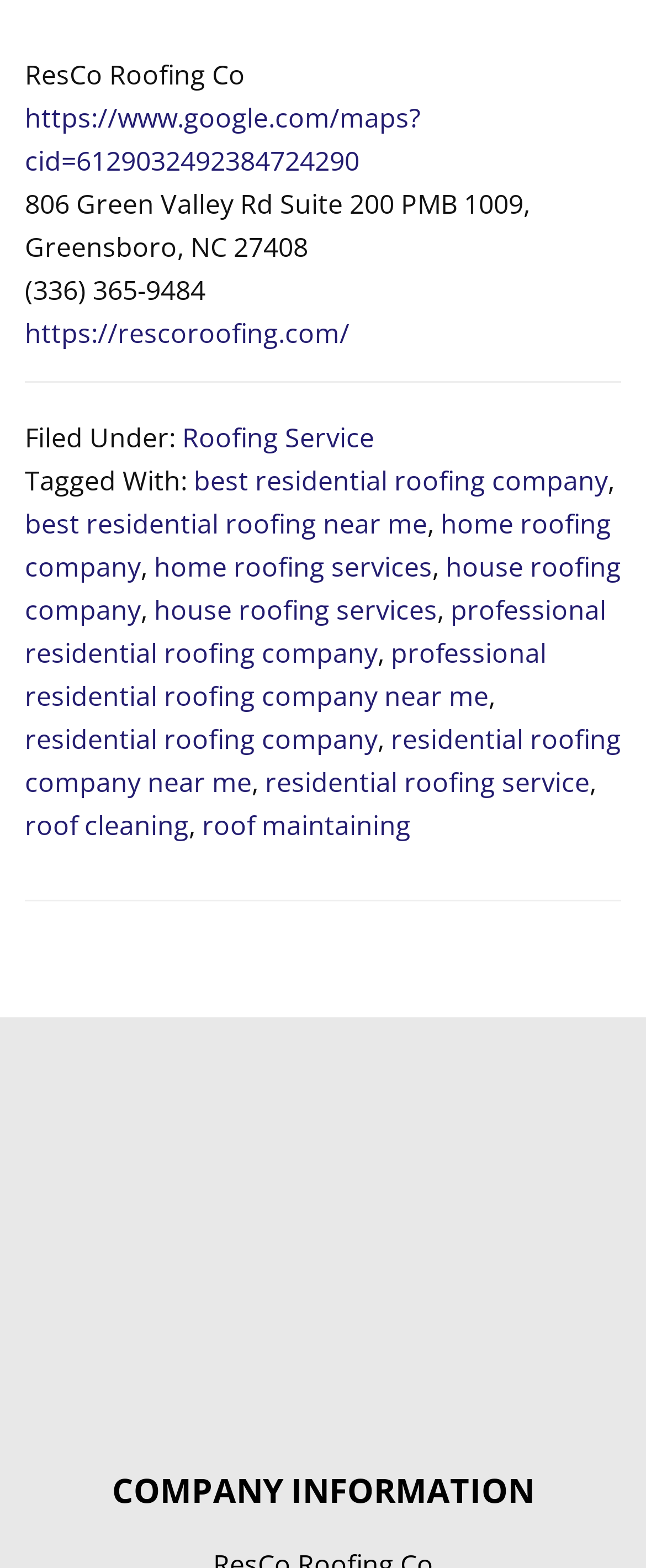Specify the bounding box coordinates of the element's area that should be clicked to execute the given instruction: "visit the company website". The coordinates should be four float numbers between 0 and 1, i.e., [left, top, right, bottom].

[0.038, 0.2, 0.541, 0.224]